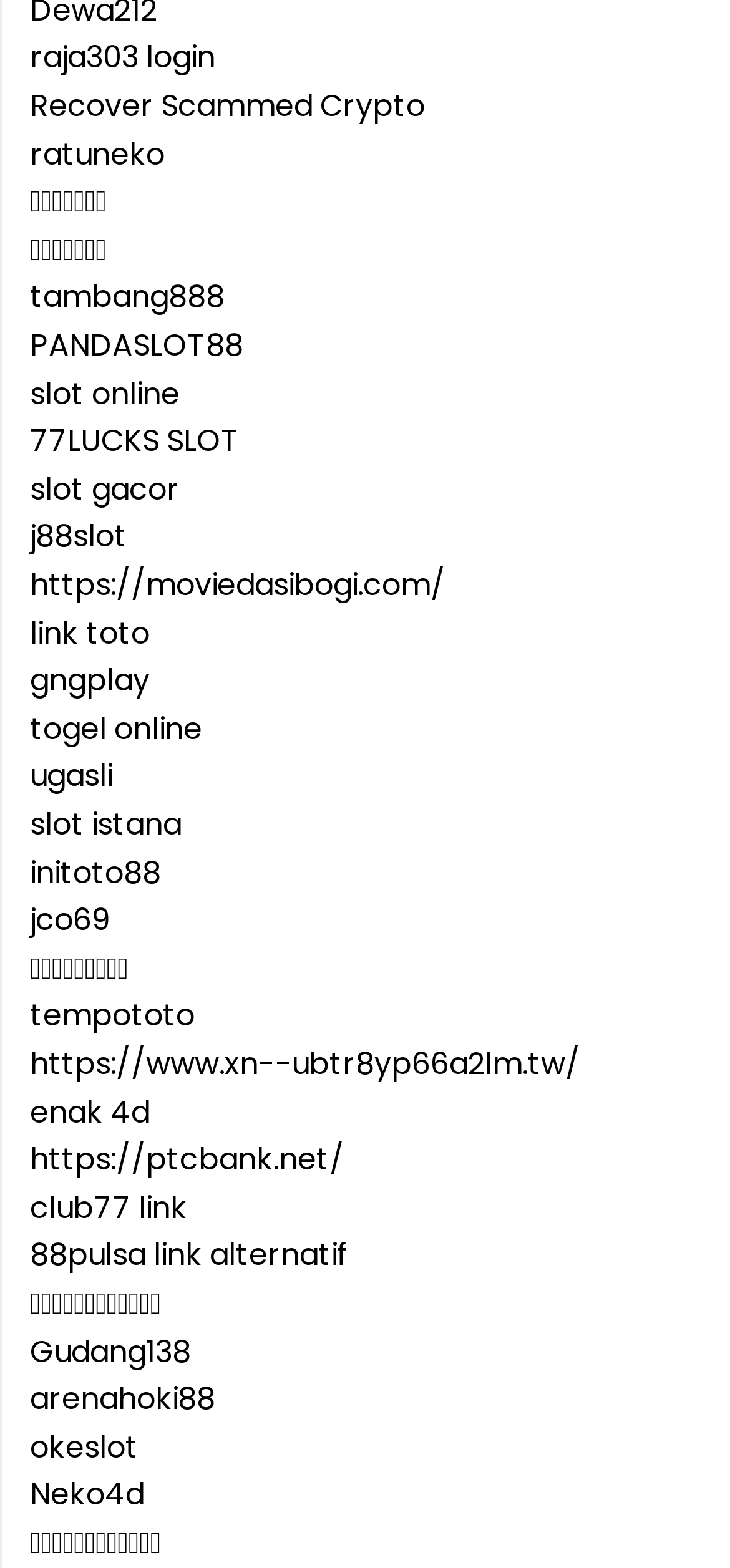How many links have the text 'สล็อตเว็บตรง'?
Using the visual information, answer the question in a single word or phrase.

2